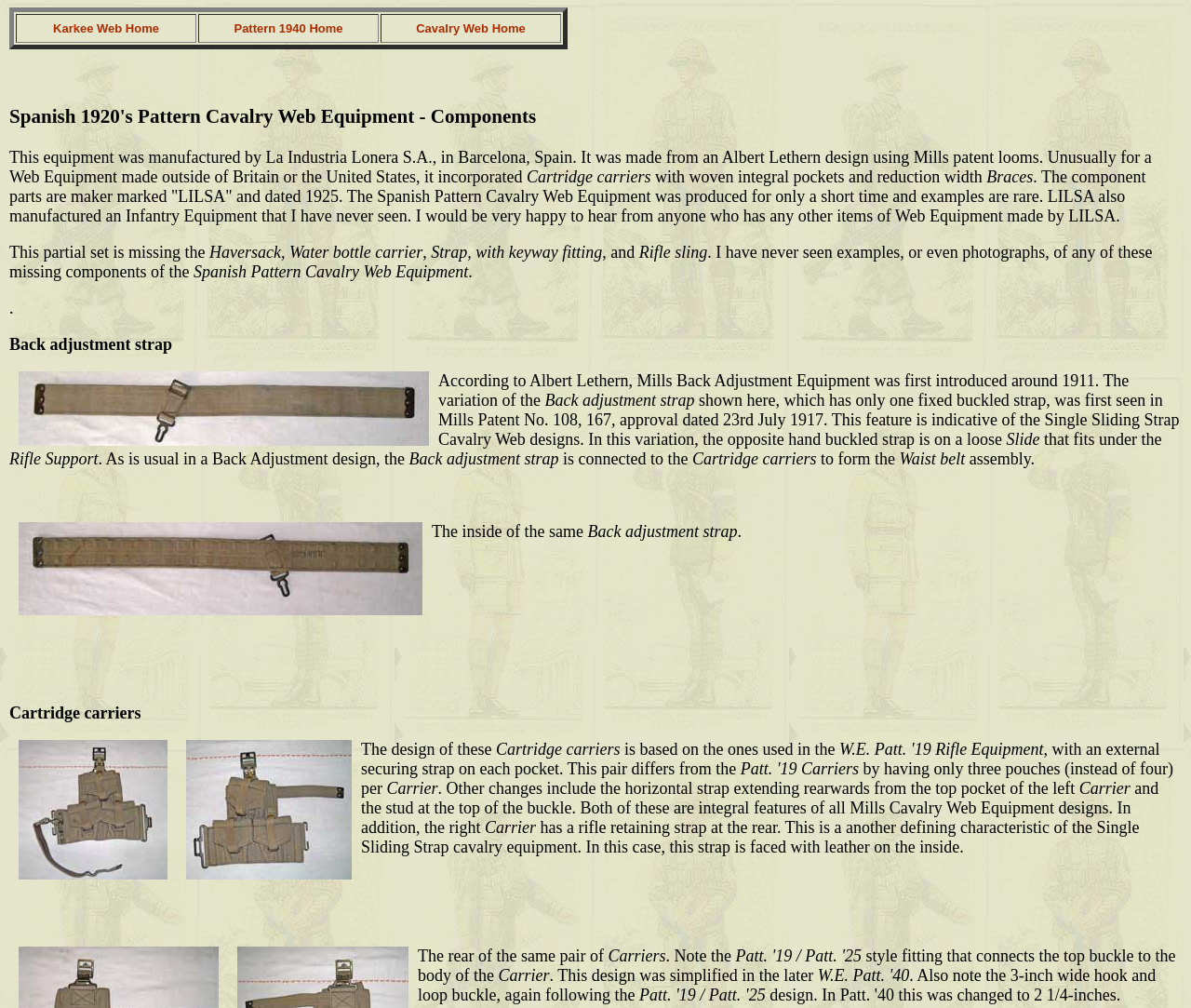What is the equipment described on this webpage?
Using the information from the image, answer the question thoroughly.

Based on the heading 'Spanish 1920's Pattern Cavalry Web Equipment - Components' and the description of the equipment, it is clear that the webpage is describing the Spanish 1920's Pattern Cavalry Web Equipment.